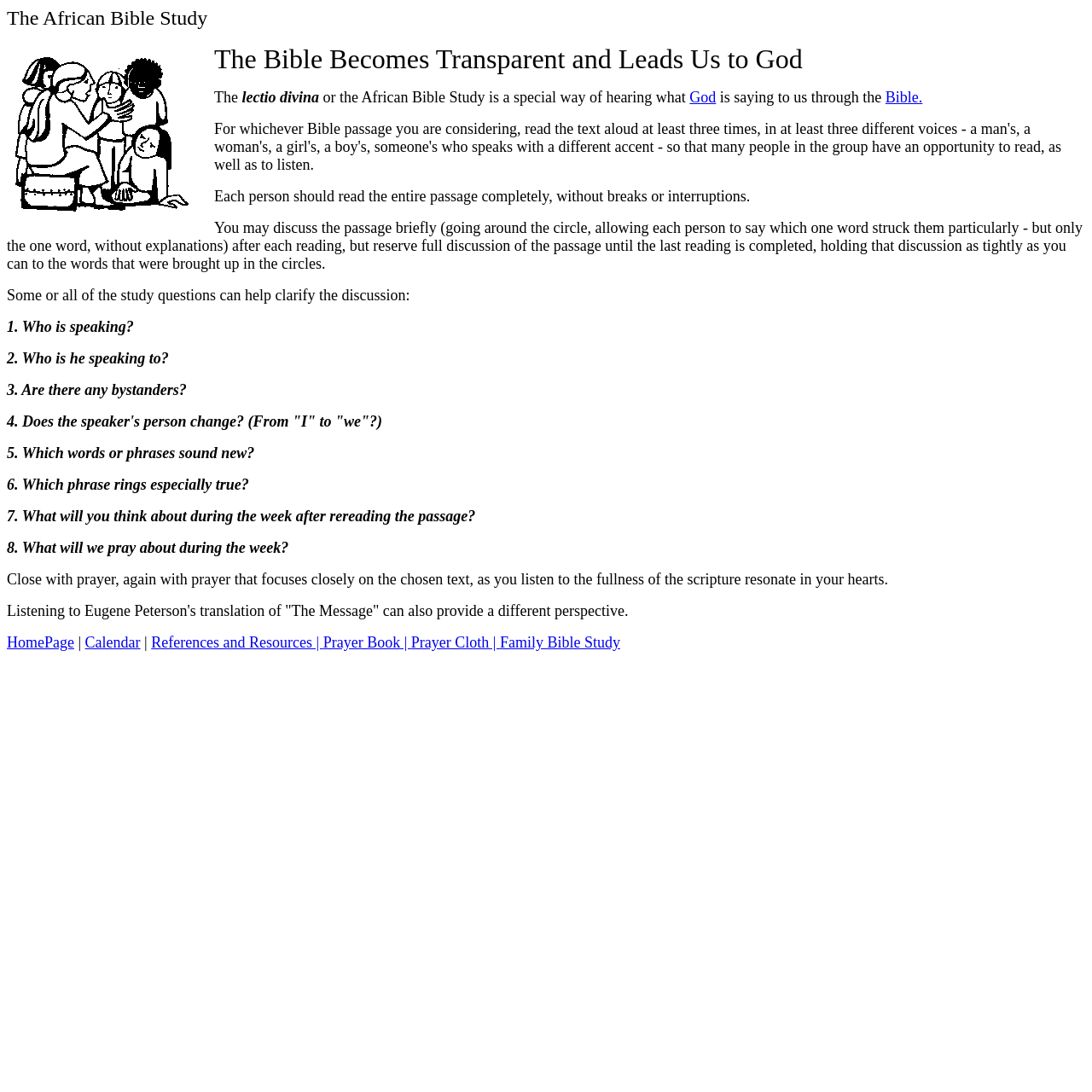Please respond to the question with a concise word or phrase:
What is the purpose of discussing the passage briefly after each reading?

To say which one word struck them particularly